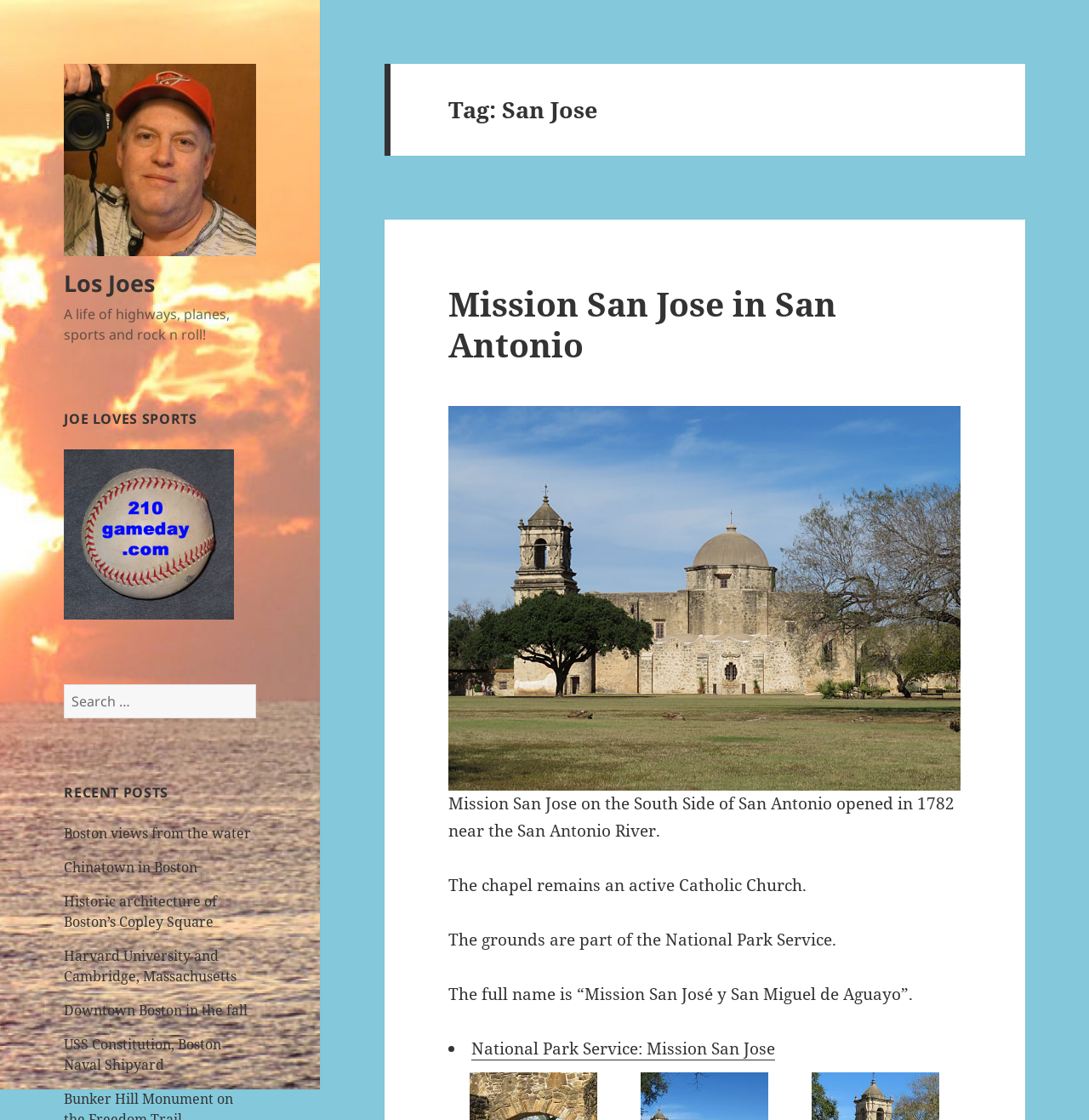Please mark the clickable region by giving the bounding box coordinates needed to complete this instruction: "Visit 210gameday.com".

[0.059, 0.468, 0.215, 0.485]